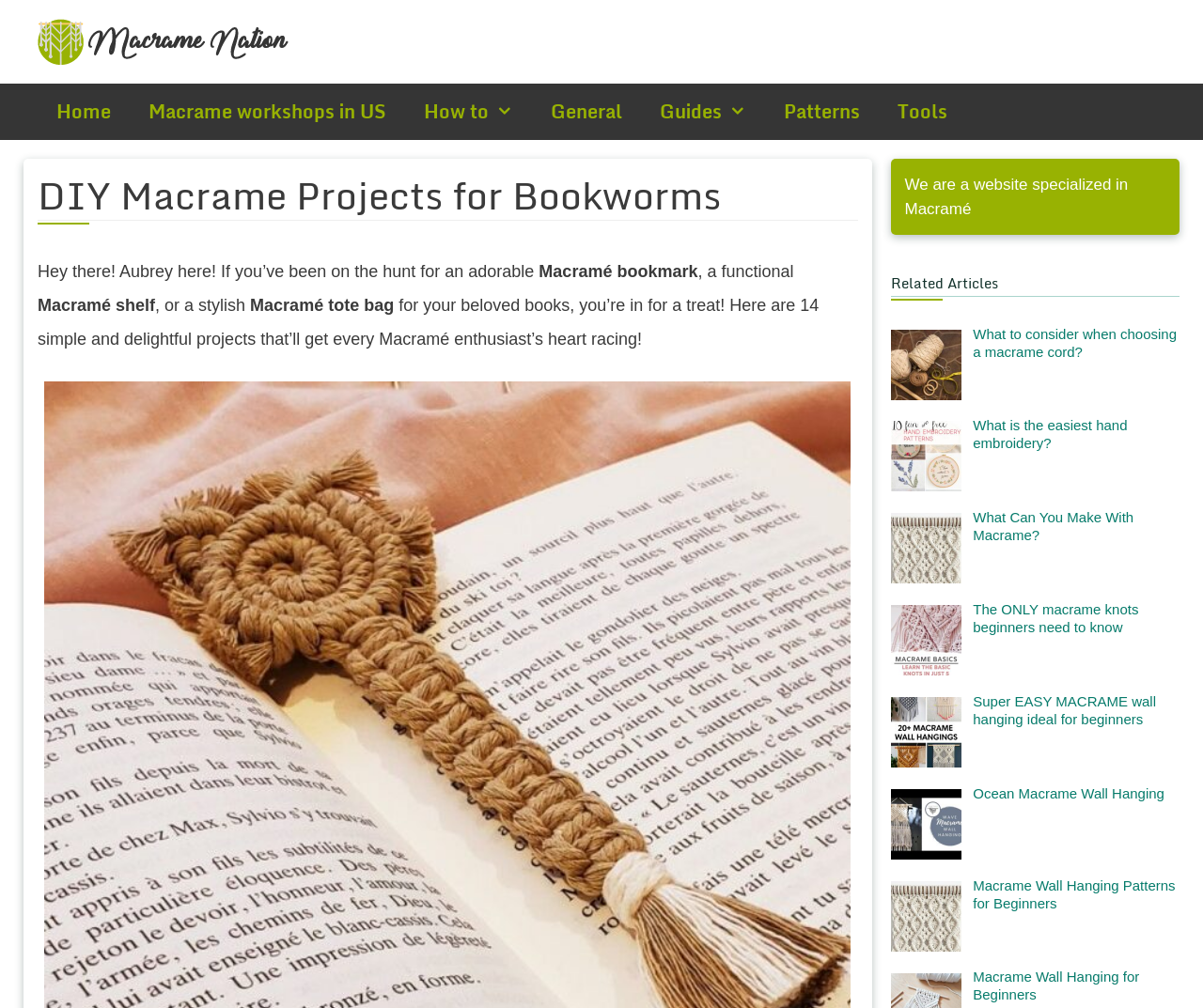Bounding box coordinates should be provided in the format (top-left x, top-left y, bottom-right x, bottom-right y) with all values between 0 and 1. Identify the bounding box for this UI element: Macrame workshops in US

[0.108, 0.083, 0.337, 0.139]